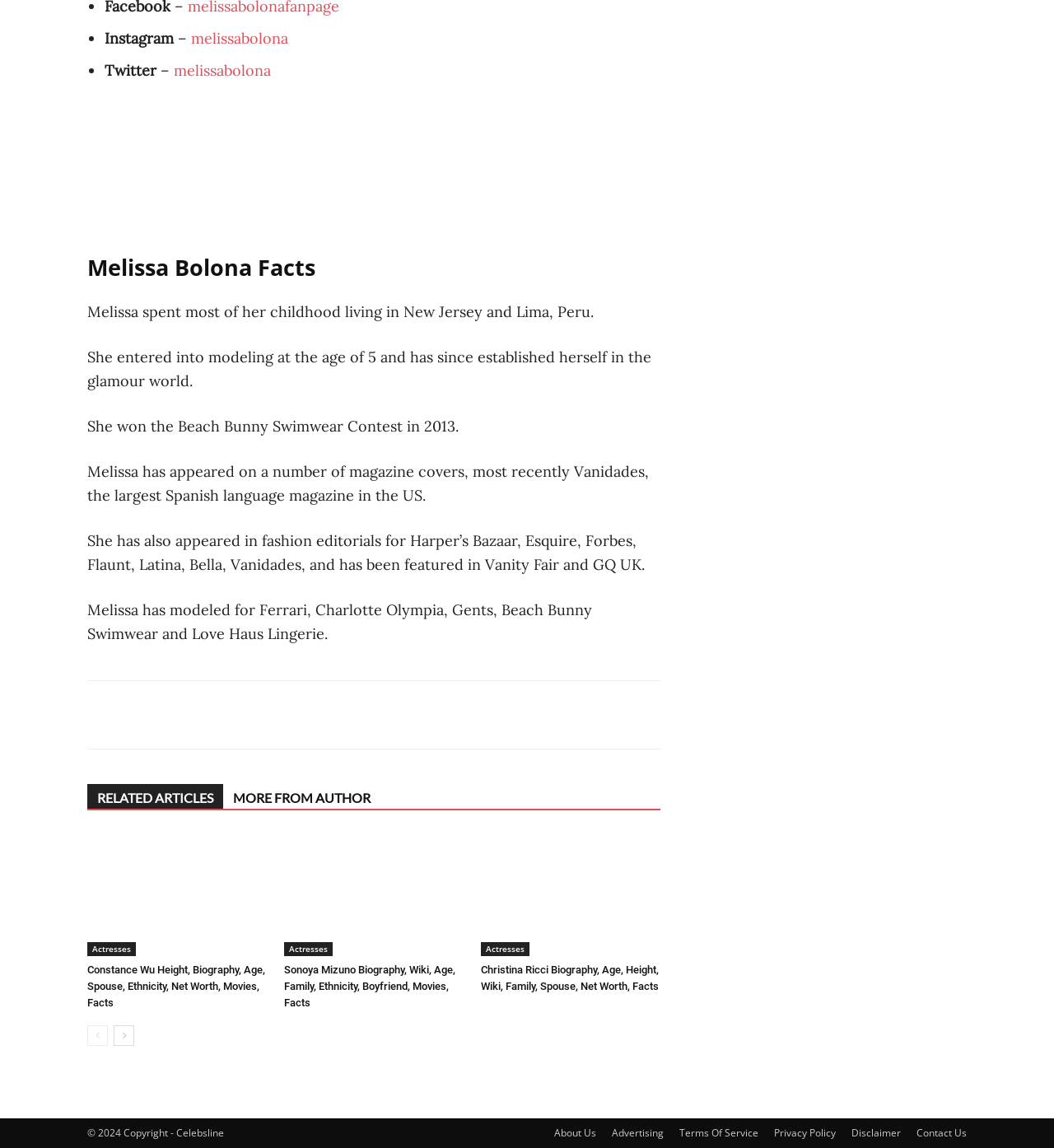Locate the bounding box coordinates of the element's region that should be clicked to carry out the following instruction: "View Melissa Bolona's Instagram". The coordinates need to be four float numbers between 0 and 1, i.e., [left, top, right, bottom].

[0.181, 0.025, 0.273, 0.042]